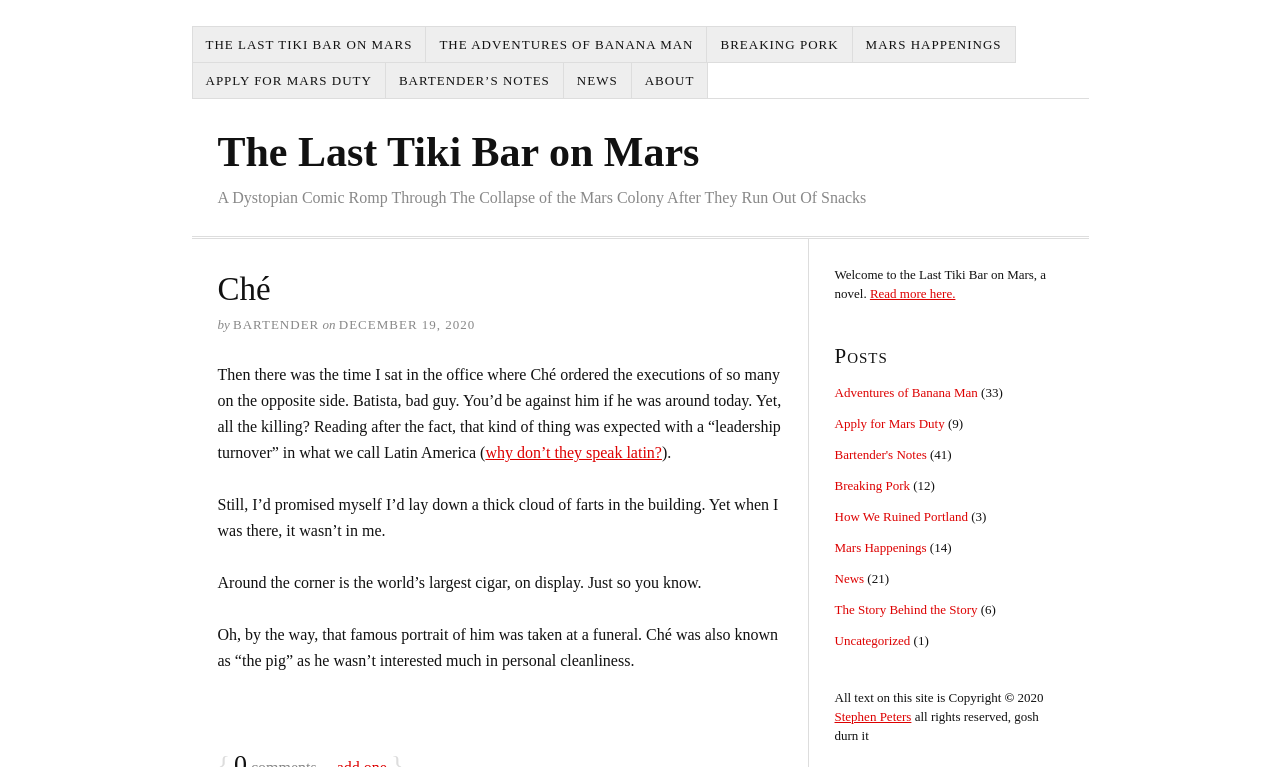What is the date of the article? Based on the image, give a response in one word or a short phrase.

DECEMBER 19, 2020